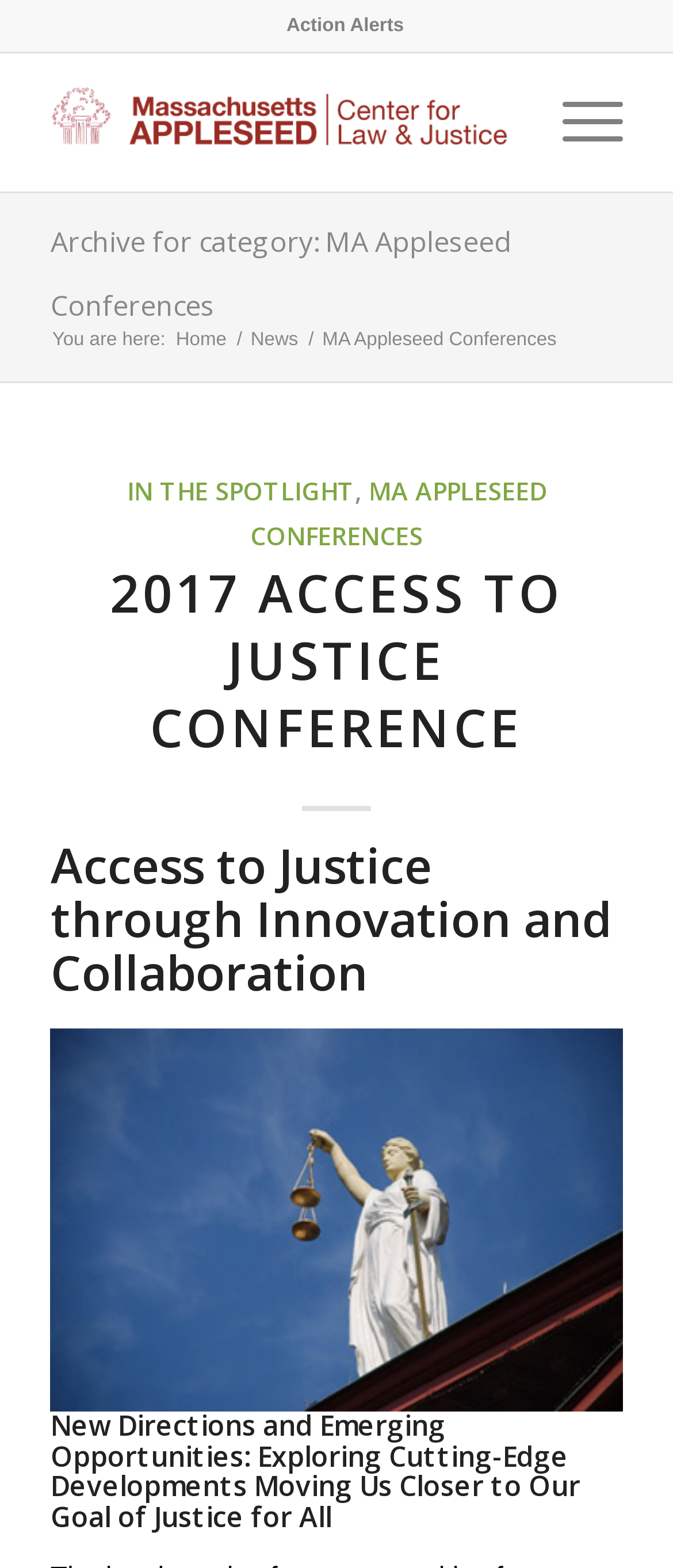Identify the bounding box coordinates of the region that needs to be clicked to carry out this instruction: "visit Massachusetts Appleseed". Provide these coordinates as four float numbers ranging from 0 to 1, i.e., [left, top, right, bottom].

[0.075, 0.034, 0.755, 0.122]